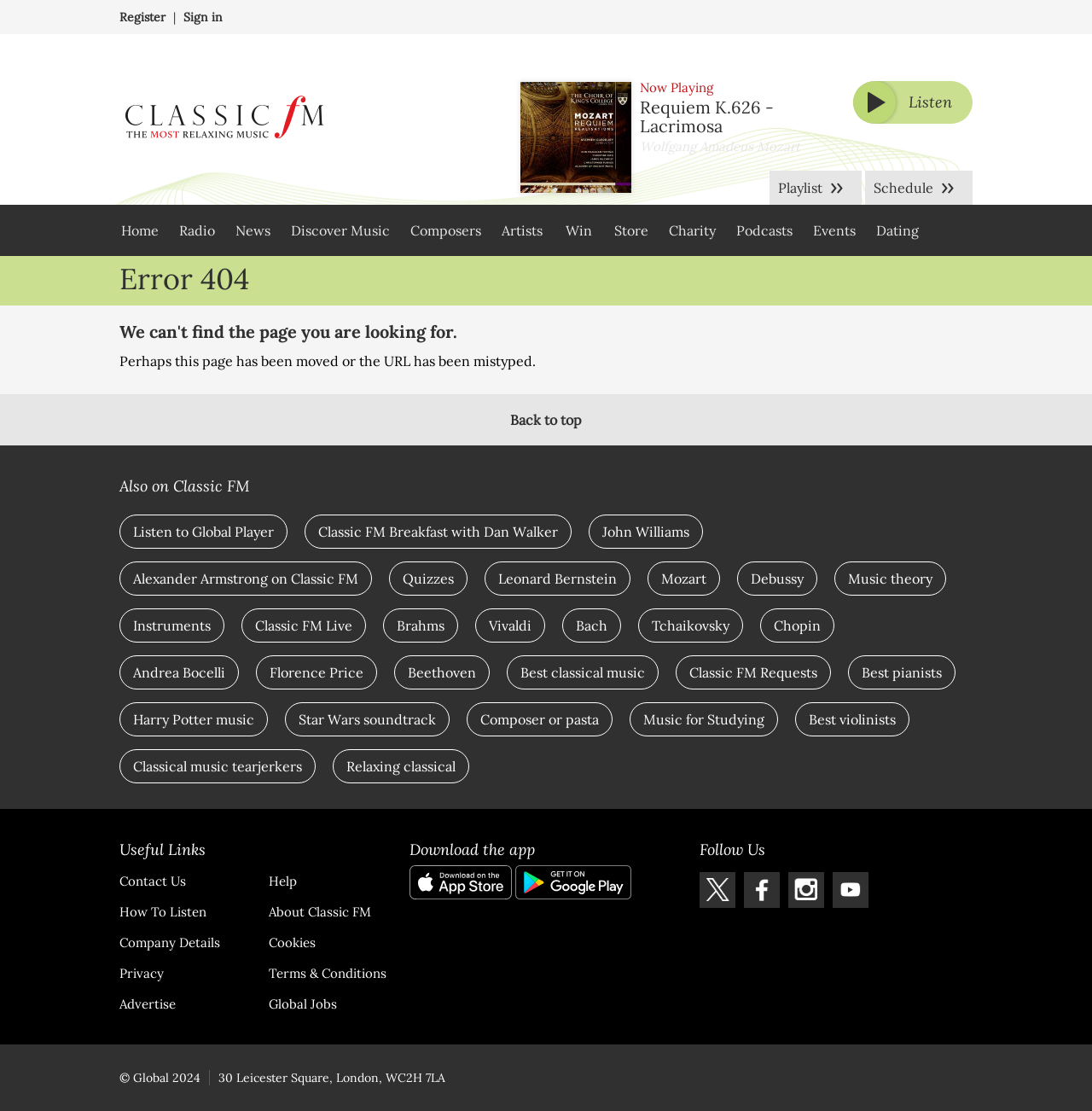Provide a one-word or one-phrase answer to the question:
What is currently playing on the radio?

Requiem K.626 - Lacrimosa